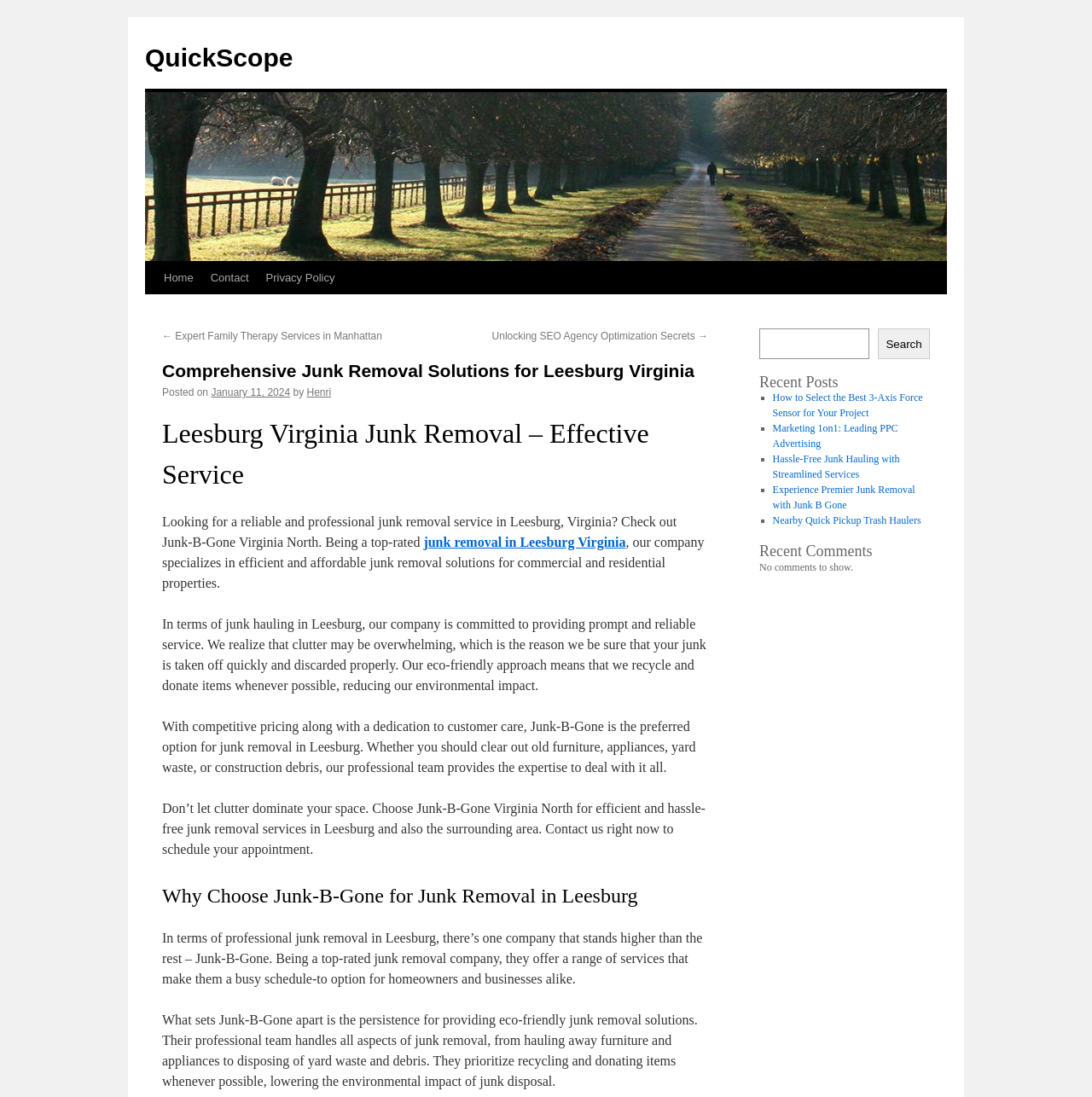Point out the bounding box coordinates of the section to click in order to follow this instruction: "Apply for Employment".

None